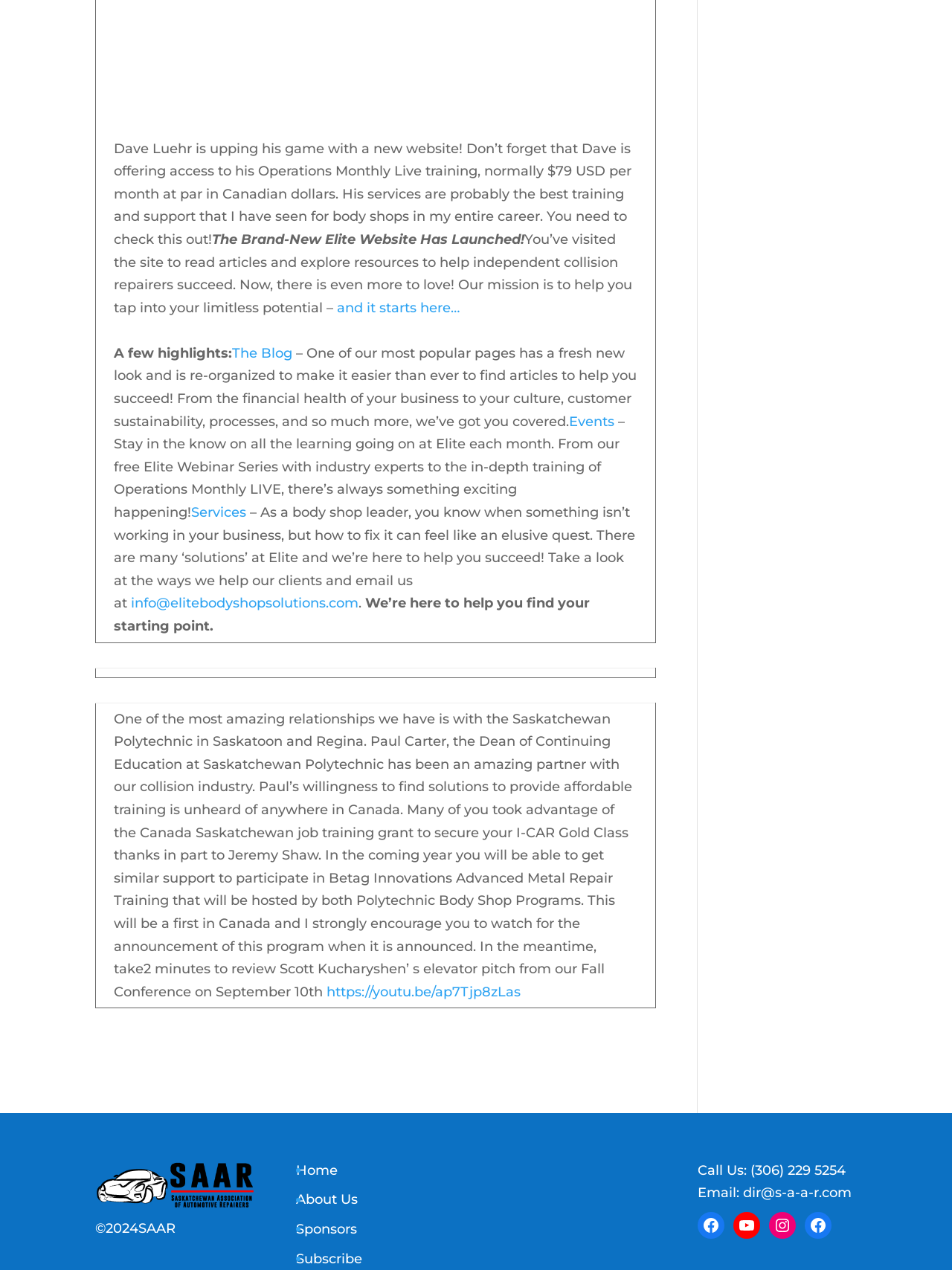Please predict the bounding box coordinates (top-left x, top-left y, bottom-right x, bottom-right y) for the UI element in the screenshot that fits the description: Events

[0.598, 0.325, 0.645, 0.338]